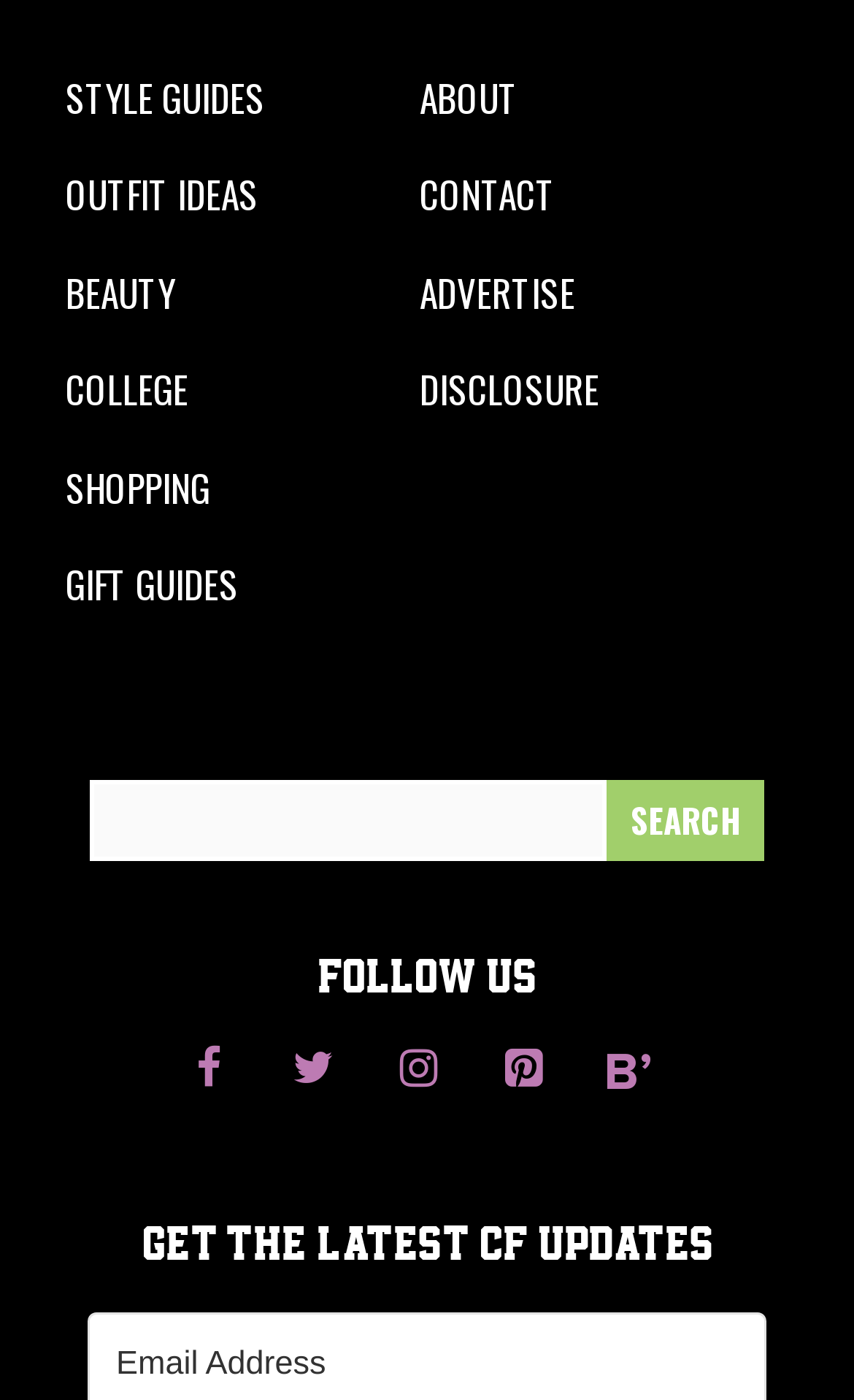Determine the bounding box coordinates for the region that must be clicked to execute the following instruction: "View the image of visions of china".

None